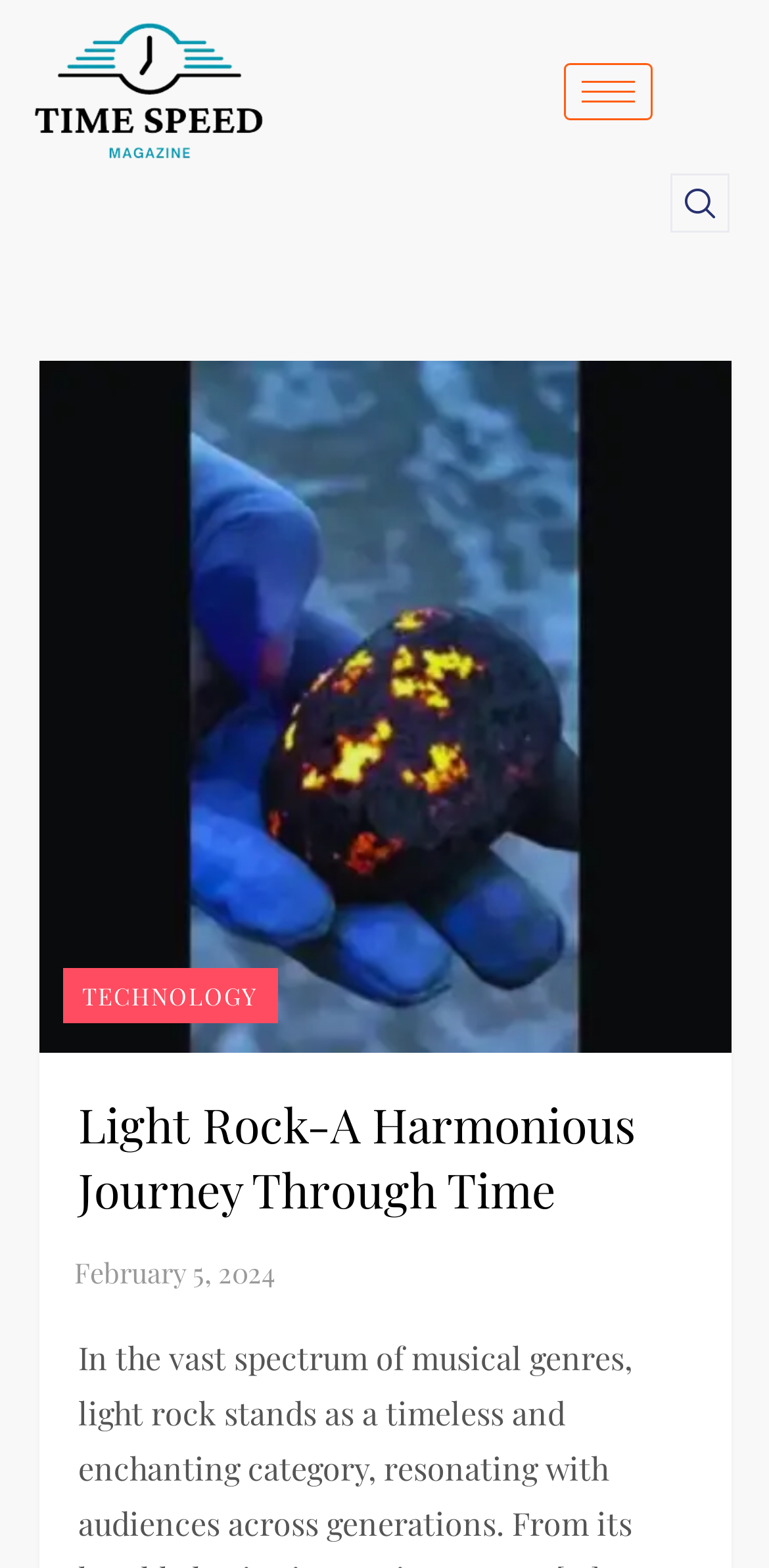What is the topic of the featured article?
Please provide a comprehensive answer based on the information in the image.

The topic of the featured article can be determined by looking at the heading 'Light Rock-A Harmonious Journey Through Time', which suggests that the article is about Light Rock.